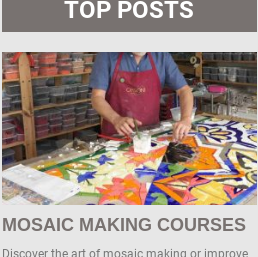Answer the question in one word or a short phrase:
What is the background of the workspace?

Organized and creative